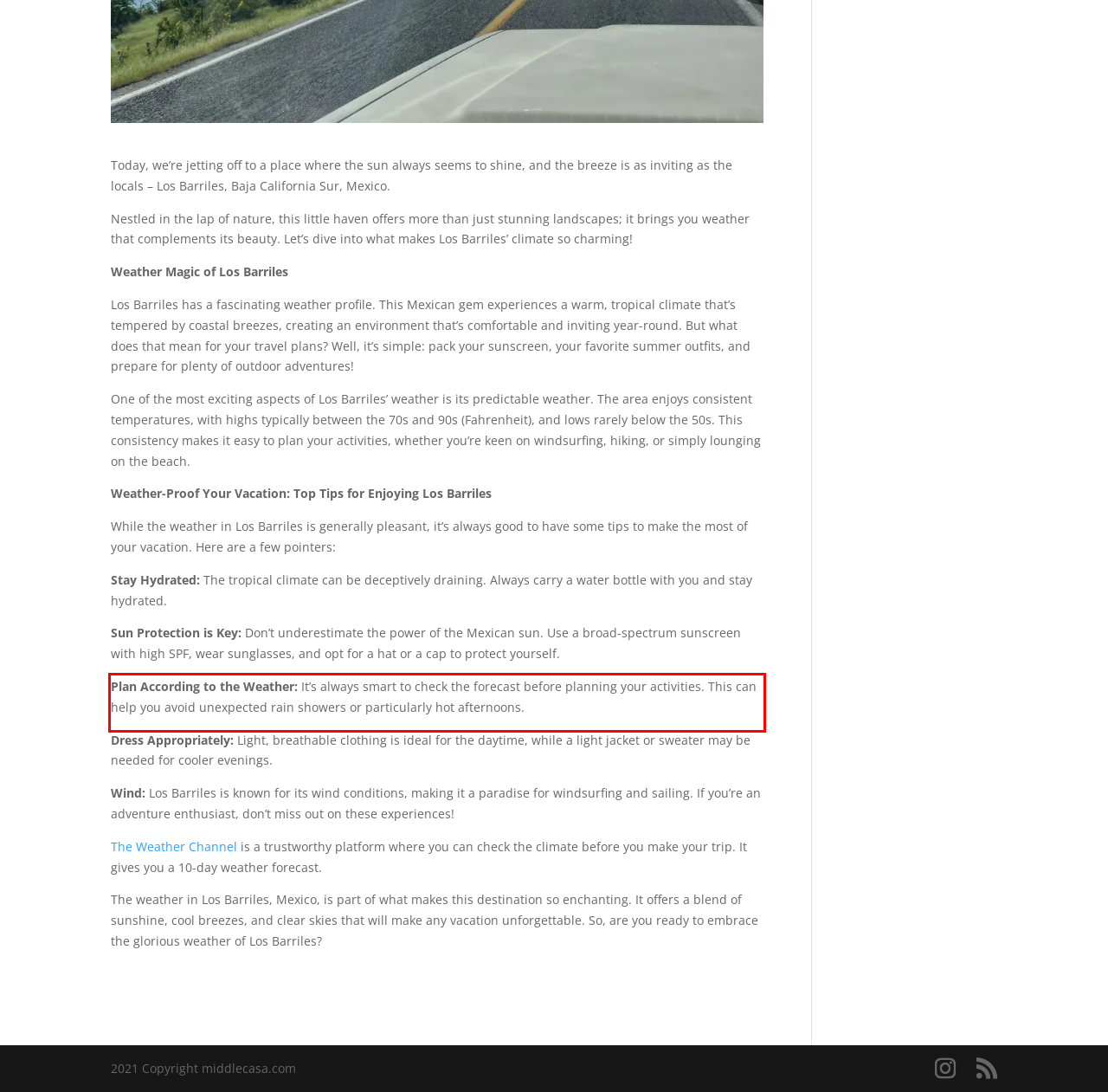With the provided screenshot of a webpage, locate the red bounding box and perform OCR to extract the text content inside it.

Plan According to the Weather: It’s always smart to check the forecast before planning your activities. This can help you avoid unexpected rain showers or particularly hot afternoons.